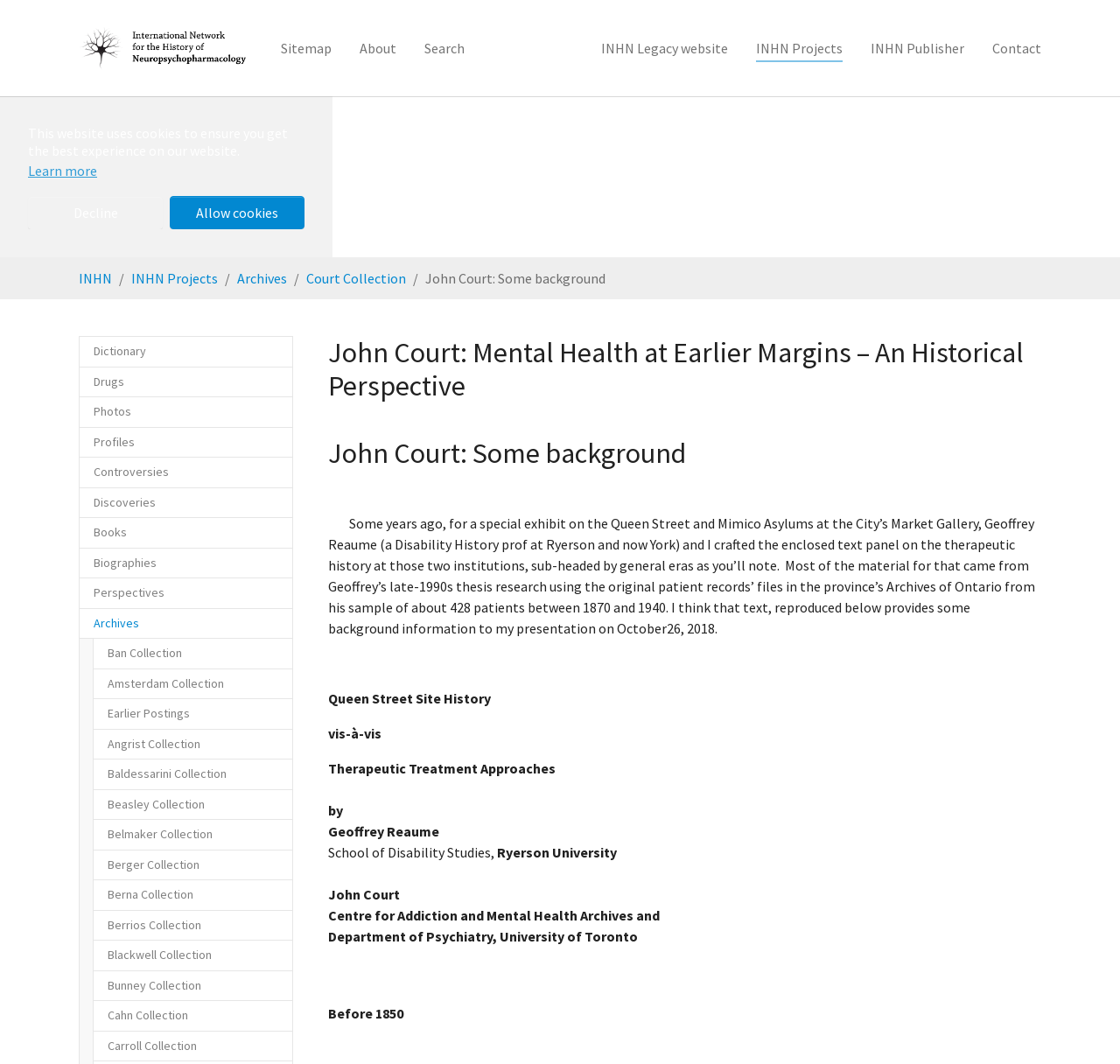Please mark the clickable region by giving the bounding box coordinates needed to complete this instruction: "click the INHN logo".

[0.07, 0.0, 0.22, 0.09]